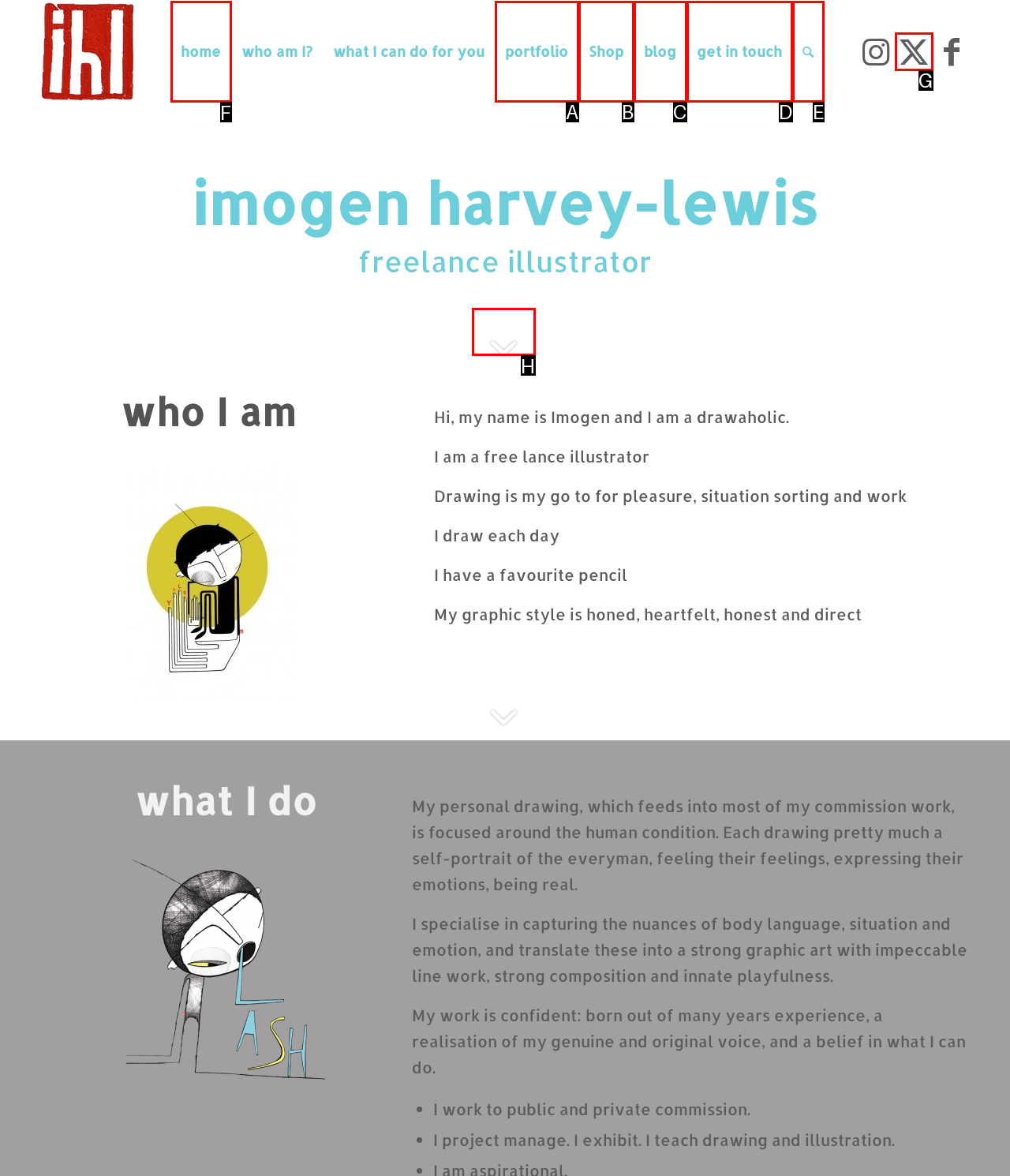Which option should be clicked to complete this task: Click on the 'home' menu item
Reply with the letter of the correct choice from the given choices.

F